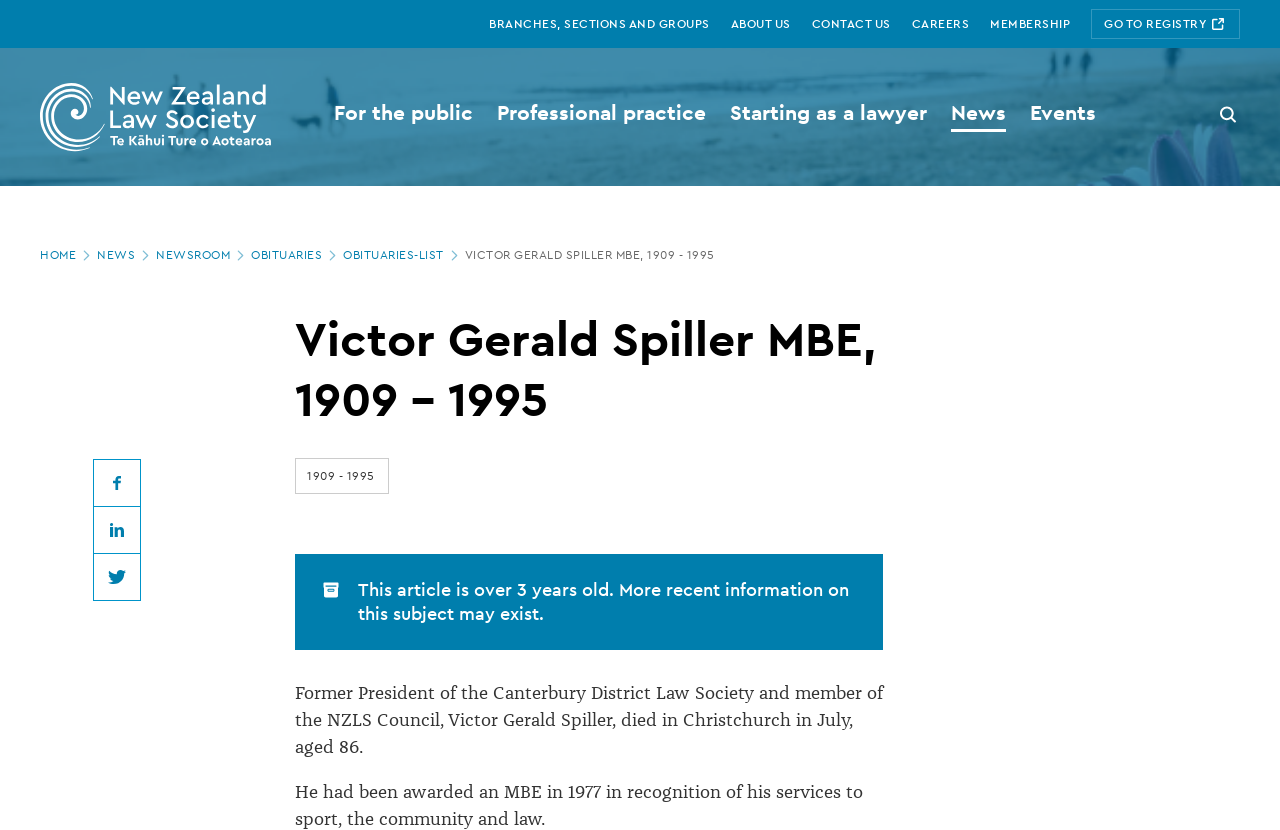What is the profession of Victor Gerald Spiller? Please answer the question using a single word or phrase based on the image.

Lawyer